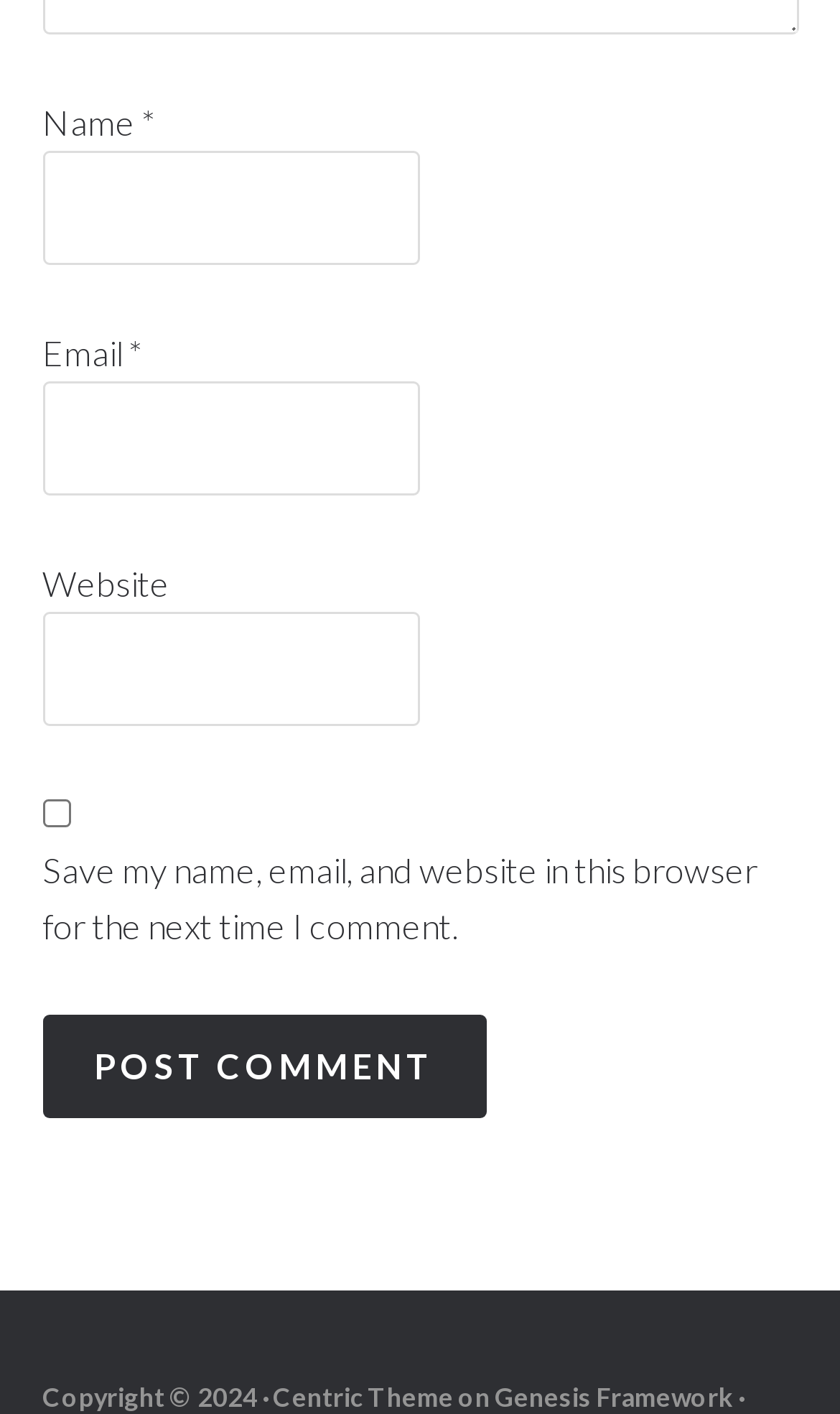Respond with a single word or short phrase to the following question: 
How many textboxes are required?

Two